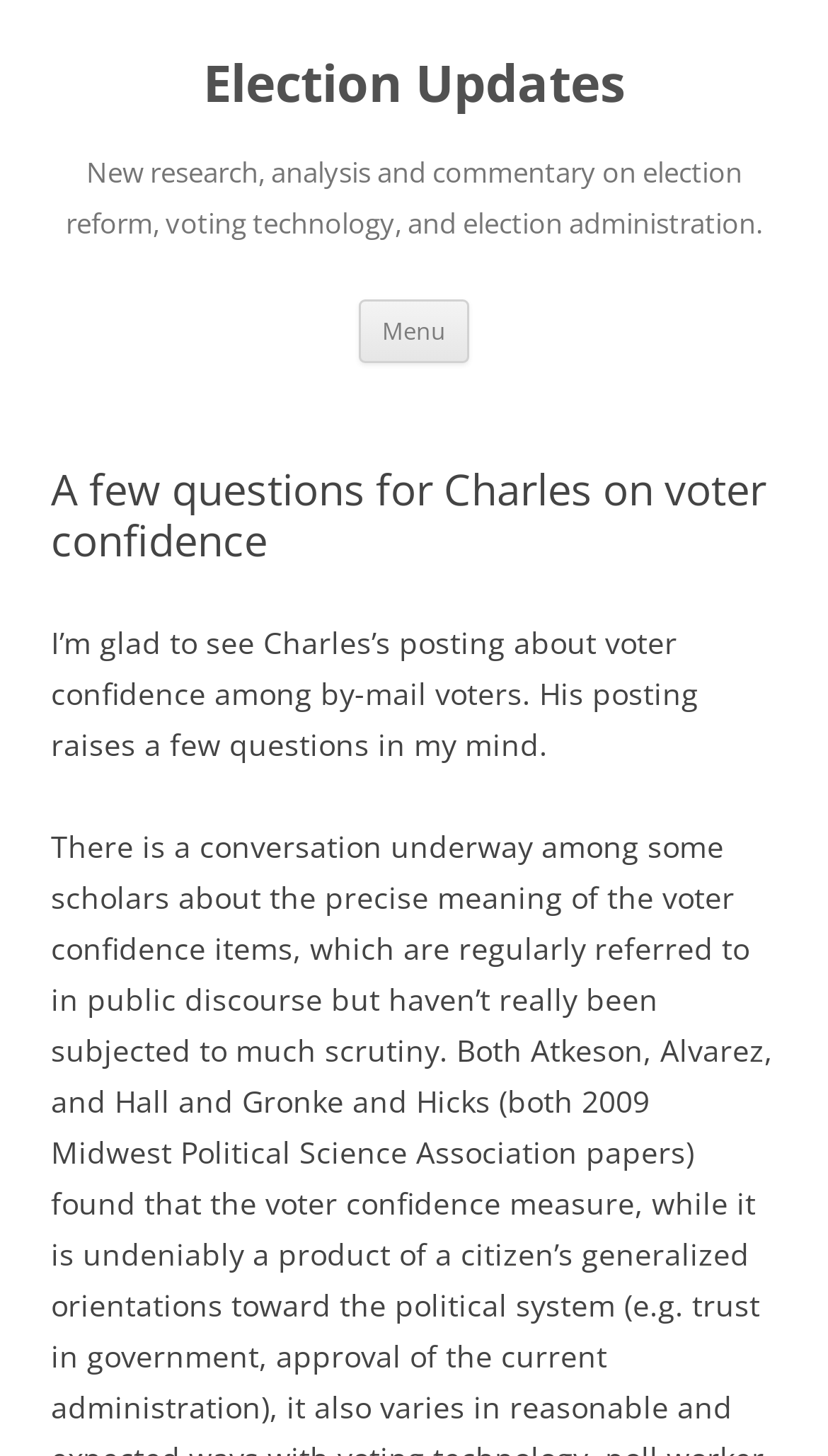Find the coordinates for the bounding box of the element with this description: "Menu".

[0.433, 0.205, 0.567, 0.249]